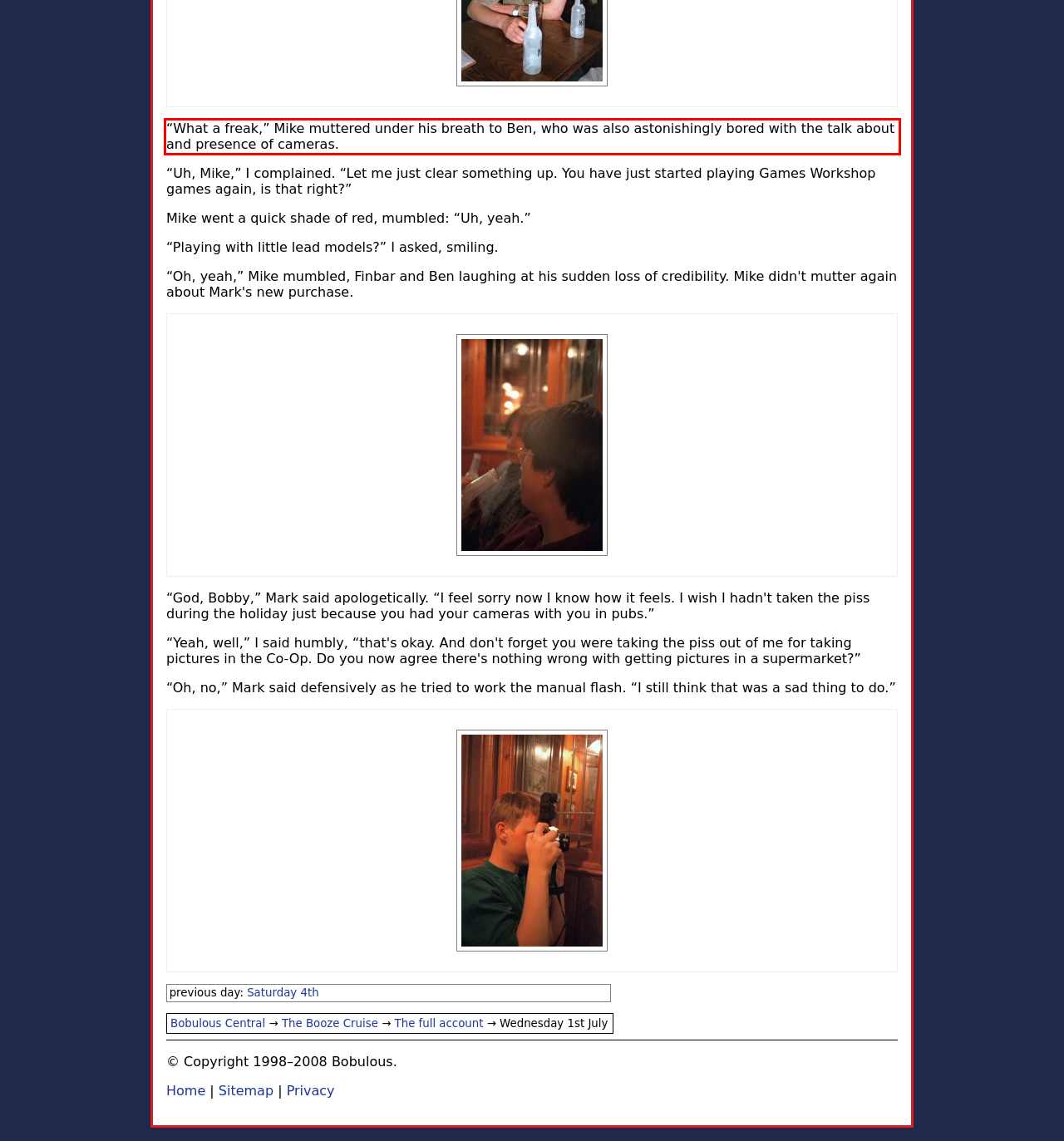Given a webpage screenshot, locate the red bounding box and extract the text content found inside it.

What a freak, Mike muttered under his breath to Ben, who was also astonishingly bored with the talk about and presence of cameras.